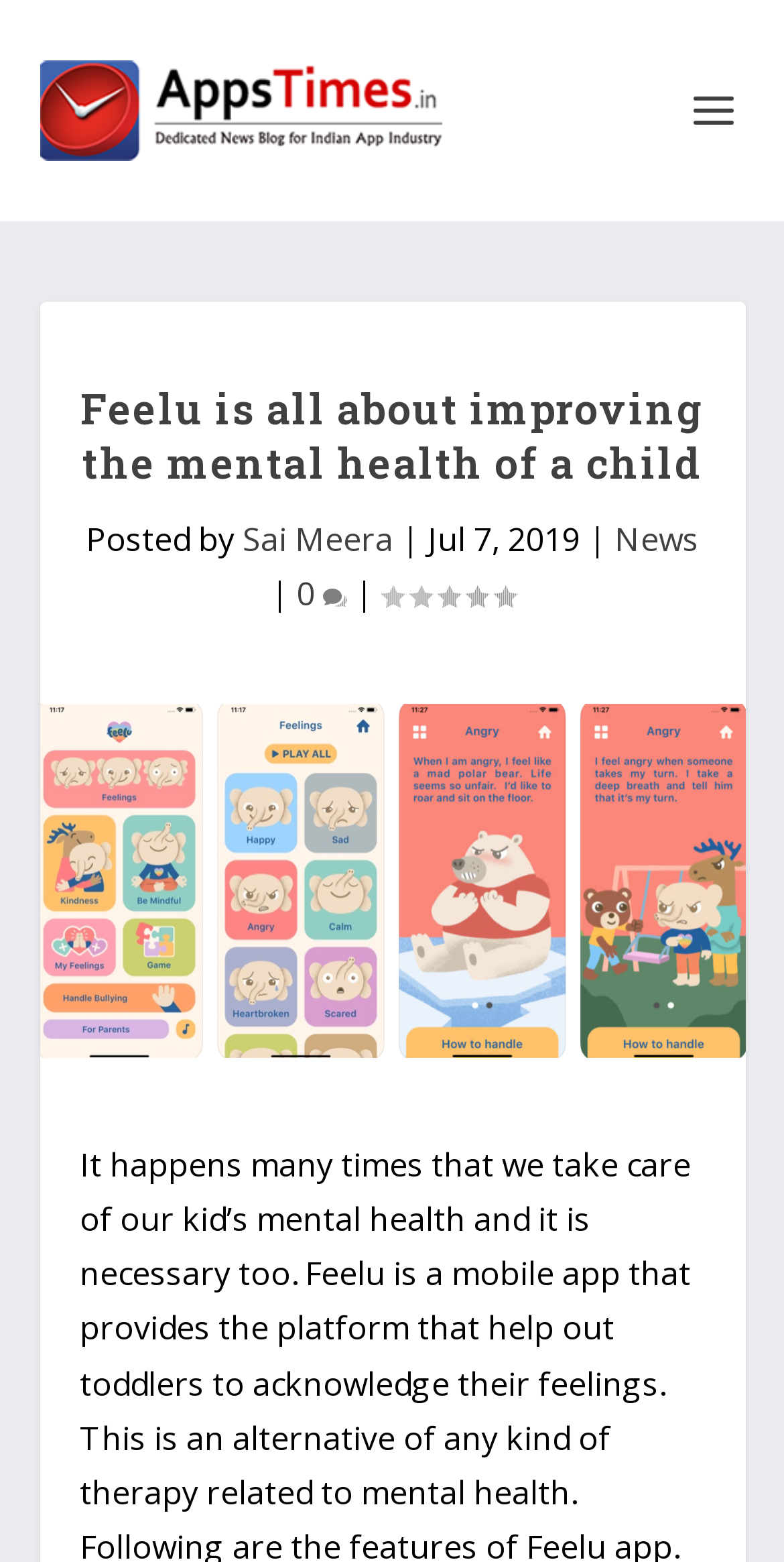Identify the bounding box for the described UI element. Provide the coordinates in (top-left x, top-left y, bottom-right x, bottom-right y) format with values ranging from 0 to 1: 0

[0.378, 0.365, 0.442, 0.394]